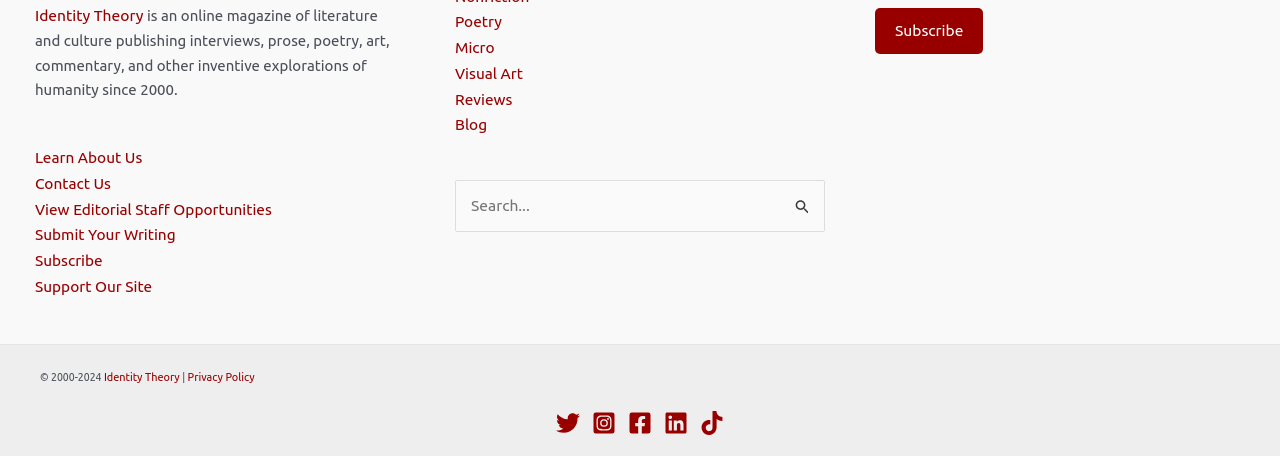Respond with a single word or phrase to the following question: What social media platforms is this website connected to?

Twitter, Instagram, Facebook, Linkedin, TikTok